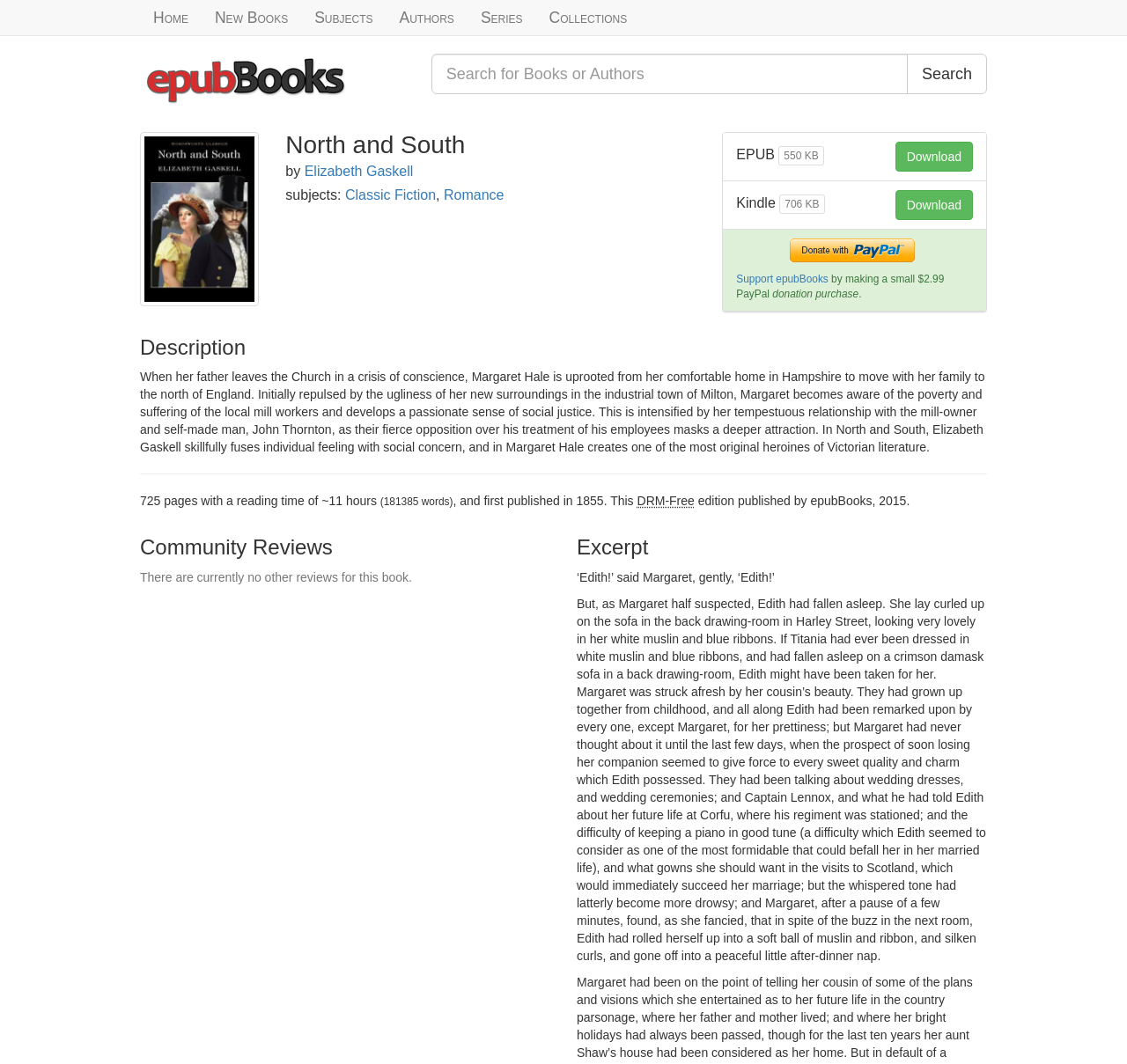Locate the bounding box coordinates of the element that should be clicked to fulfill the instruction: "Search for books or authors".

[0.383, 0.05, 0.876, 0.089]